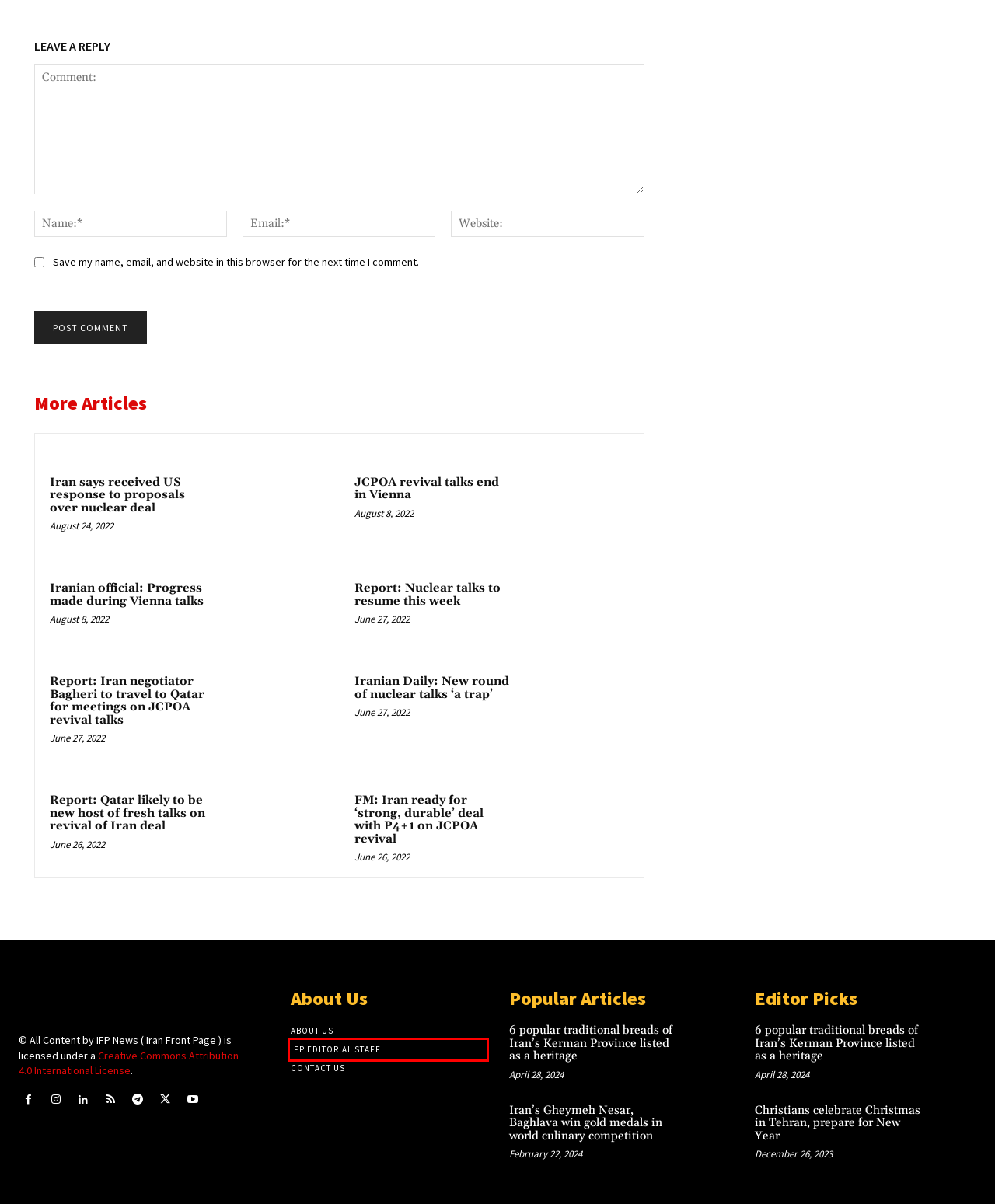Look at the screenshot of a webpage, where a red bounding box highlights an element. Select the best description that matches the new webpage after clicking the highlighted element. Here are the candidates:
A. Report: Qatar Likely To Be New Host Of Fresh Talks On Revival Of Iran Deal - Iran Front Page
B. Contact Us | Iran Front Page
C. IFP News Editorial Staff - Iran Front Page
D. FM: Iran Ready For ‘strong, Durable’ Deal With P4+1 On JCPOA Revival - Iran Front Page
E. Report: Nuclear Talks To Resume This Week - Iran Front Page
F. Iranian Daily: New Round Of Nuclear Talks ‘a Trap’ - Iran Front Page
G. Iranian Official: Progress Made During Vienna Talks - Iran Front Page
H. Iran’s Gheymeh Nesar, Baghlava Win Gold Medals In World Culinary Competition - Iran Front Page

C